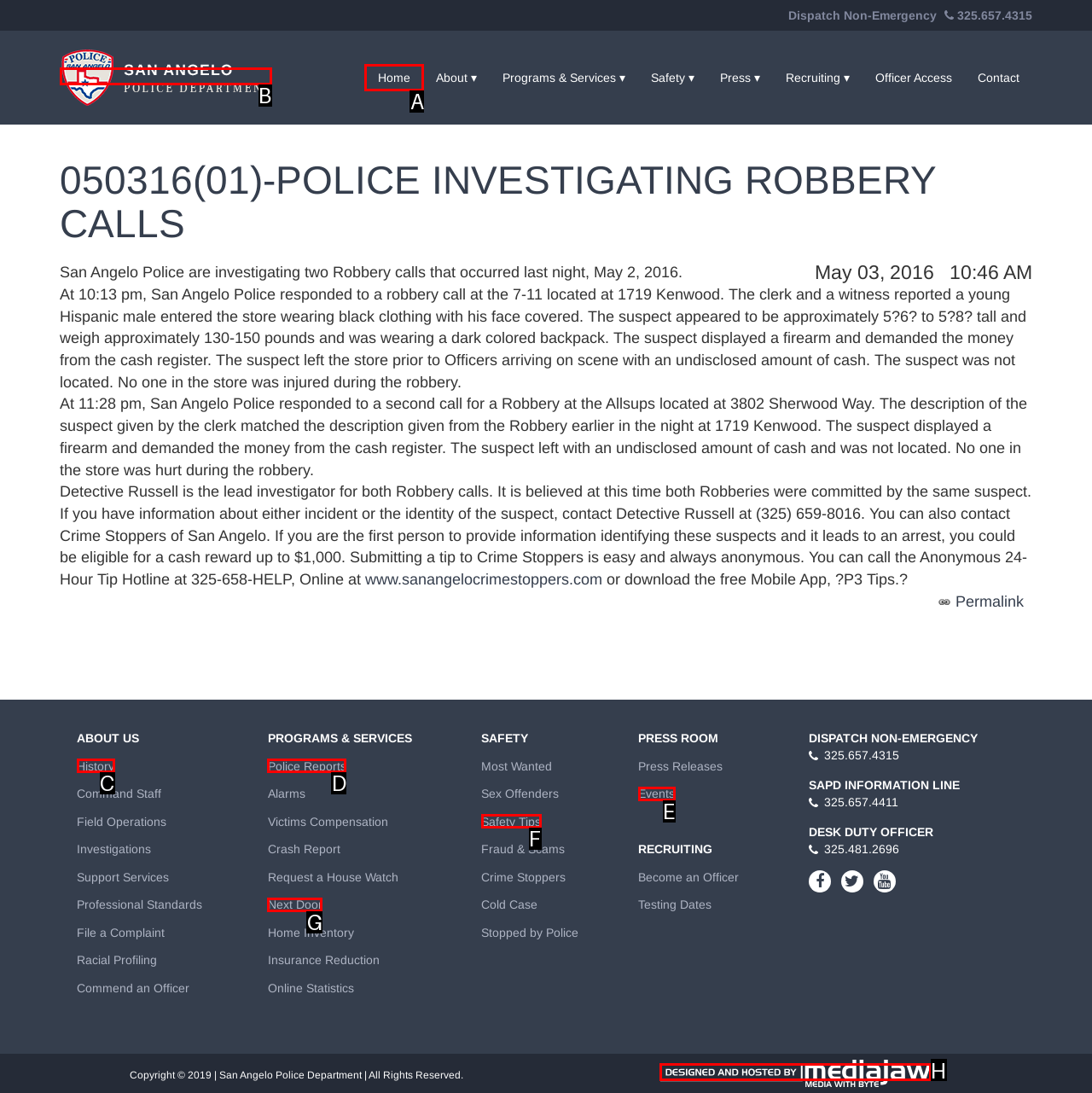Tell me which letter I should select to achieve the following goal: Click the 'Home' link
Answer with the corresponding letter from the provided options directly.

A